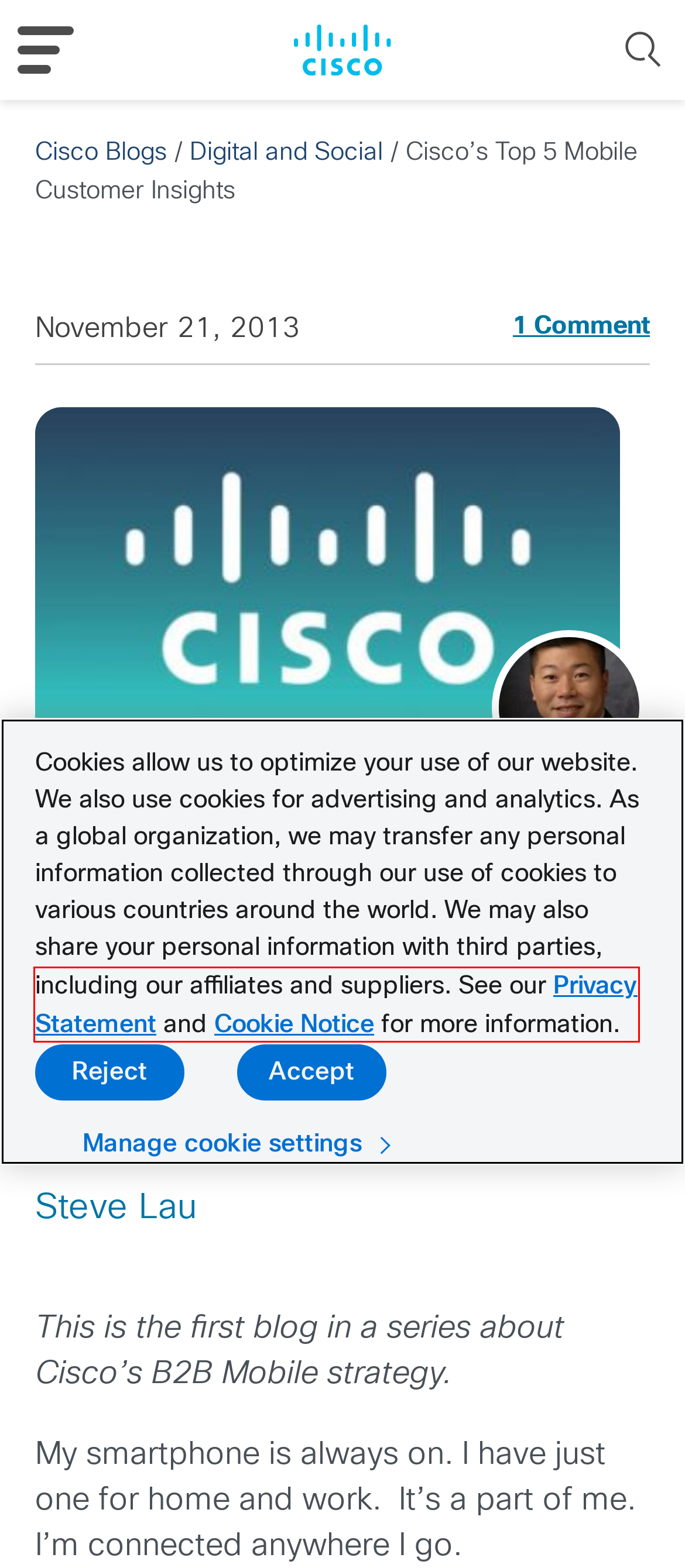A screenshot of a webpage is given with a red bounding box around a UI element. Choose the description that best matches the new webpage shown after clicking the element within the red bounding box. Here are the candidates:
A. smartphone - Cisco Blogs
B. Cisco Online Privacy Statement - Cisco
C. Cisco, Open VRAN Ecosystem and 5G RuralFirst at the TIP Summit in London - Cisco Blogs
D. Digital and Social - Cisco Blogs
E. Submit Form
F. Steve Lau, Author at Cisco Blogs
G. mobile - Cisco Blogs
H. Cisco Blogs

B